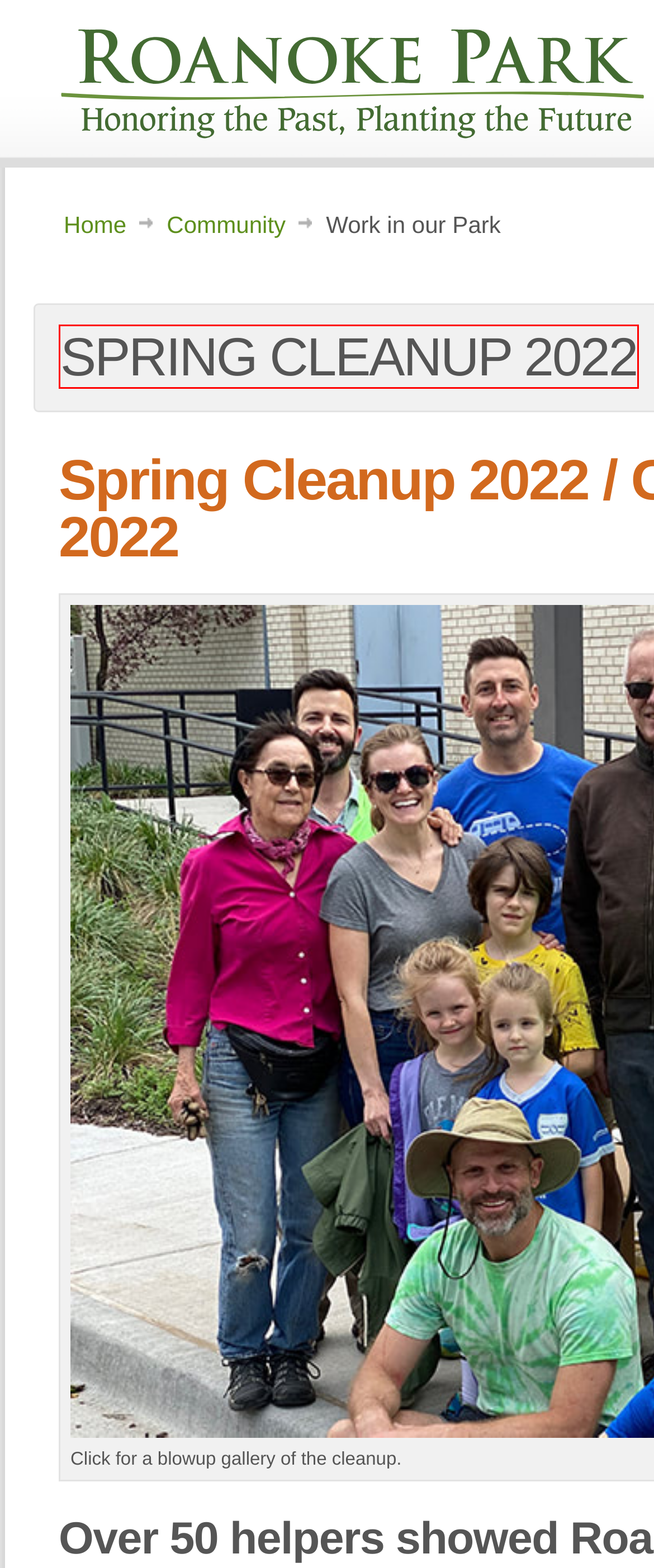Examine the screenshot of a webpage with a red bounding box around an element. Then, select the webpage description that best represents the new page after clicking the highlighted element. Here are the descriptions:
A. Aquilegia canadensis  - Plant Finder
B. Roanoke Park Earth Day Clean Up Report
C. 2017 Spring Cleanup and Planting Report
D. Schizachyrium scoparium  - Plant Finder
E. Donate to the Park
F. Spring Cleanup 2022
G. Roanoke Park May/June 2012
H. Symphyotrichum oolentangiense  - Plant Finder

F